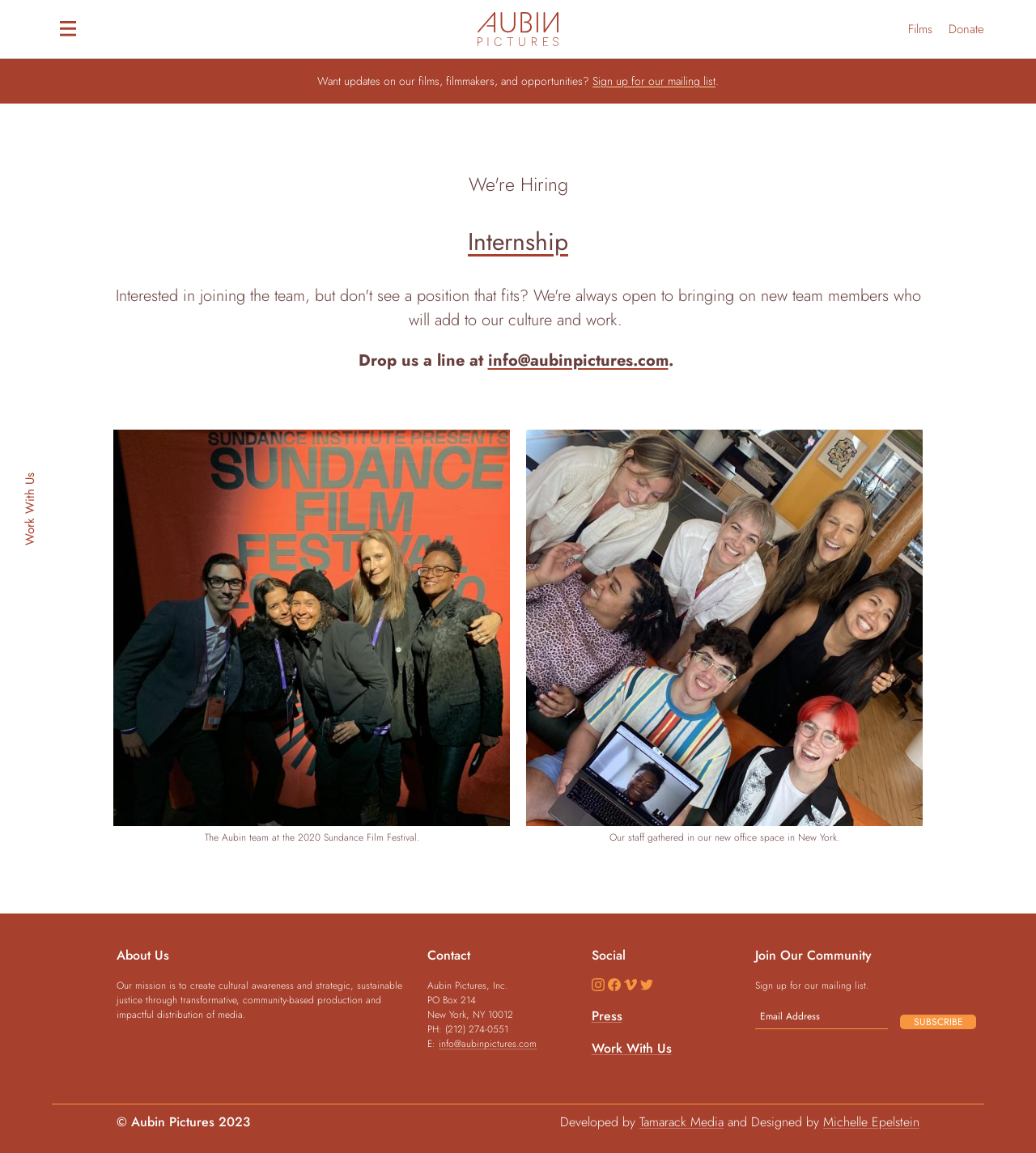What is the email address to contact?
Could you answer the question in a detailed manner, providing as much information as possible?

The email address to contact can be found in the 'Contact' section, where it is written as 'info@aubinpictures.com'.